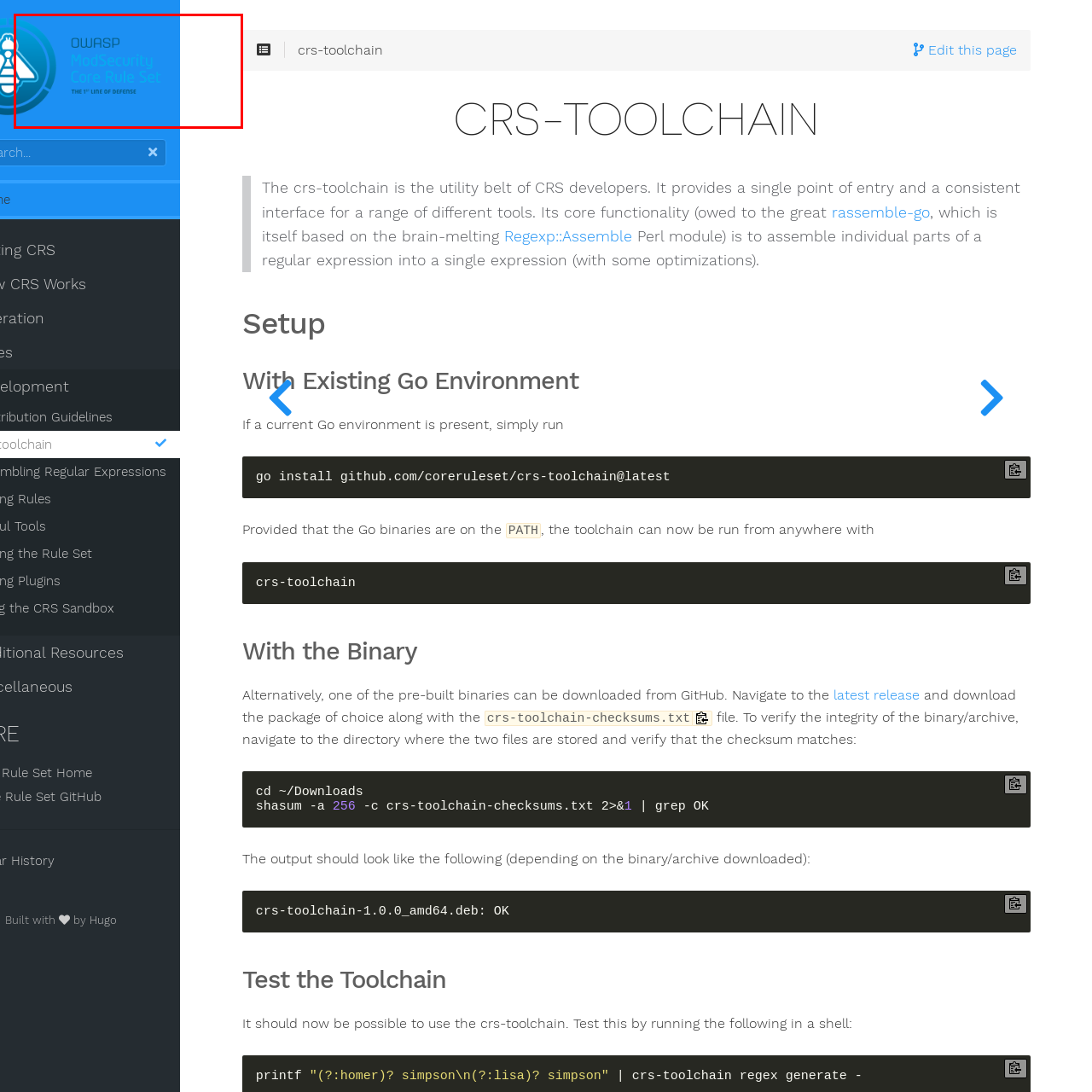What is the shape symbolizing security?
Pay attention to the part of the image enclosed by the red bounding box and respond to the question in detail.

The shape symbolizing security is a shield because the caption describes a stylized representation of a shield, which is a common symbol associated with protection and security.